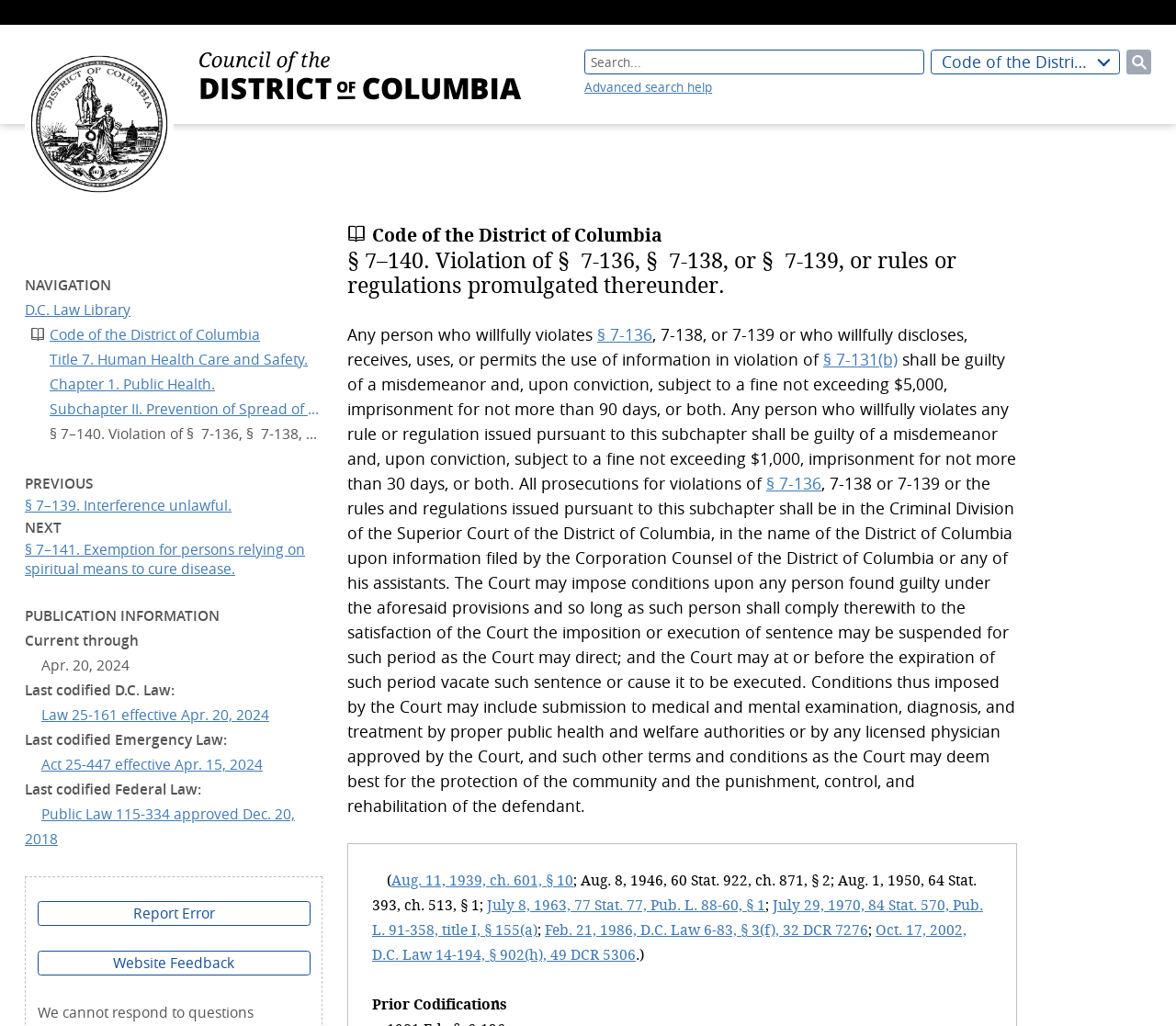Give a one-word or short phrase answer to the question: 
What is the name of the court mentioned in the text?

Superior Court of the District of Columbia